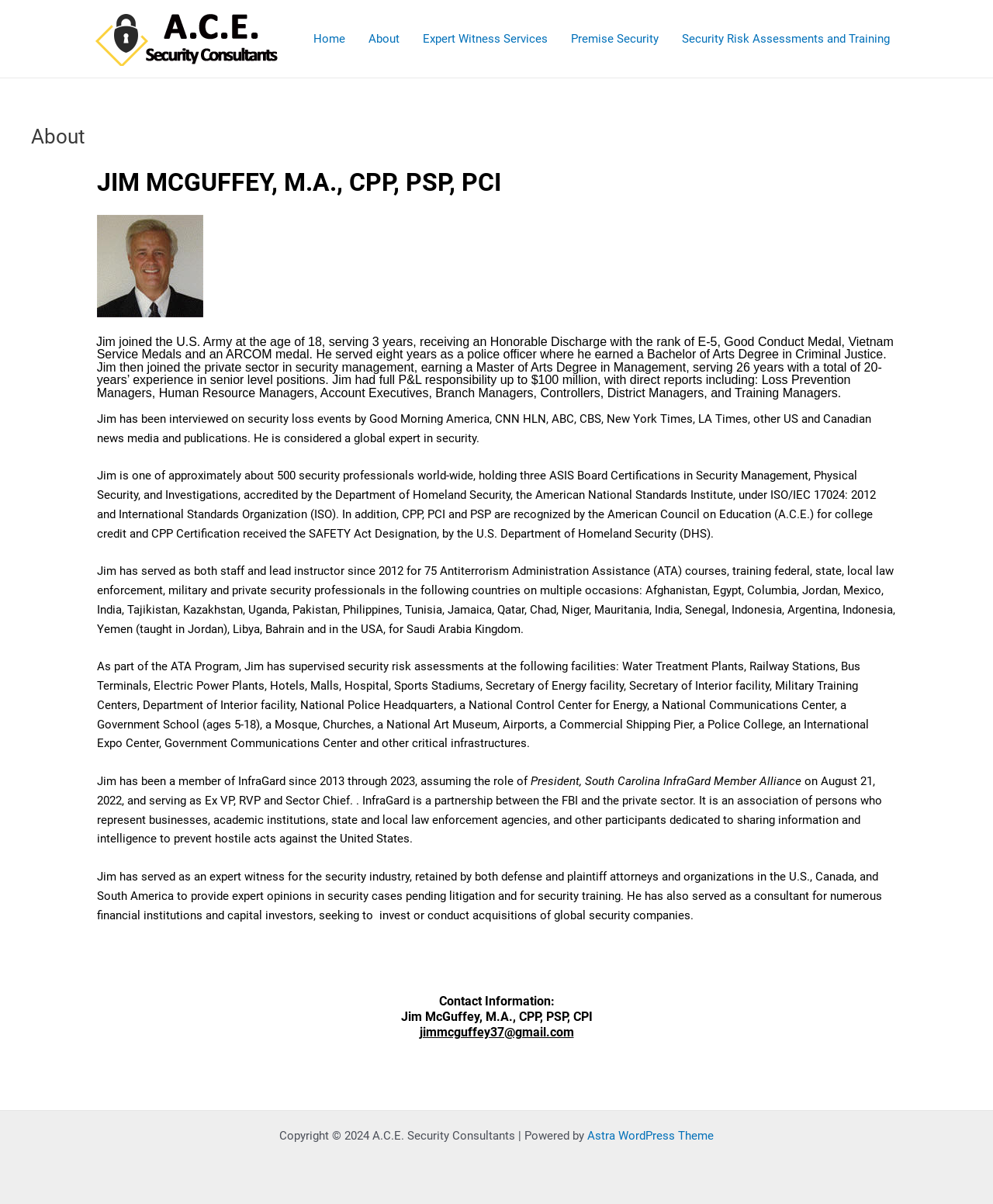Could you find the bounding box coordinates of the clickable area to complete this instruction: "Click on the link to Agile Methodology Pros and Cons"?

None